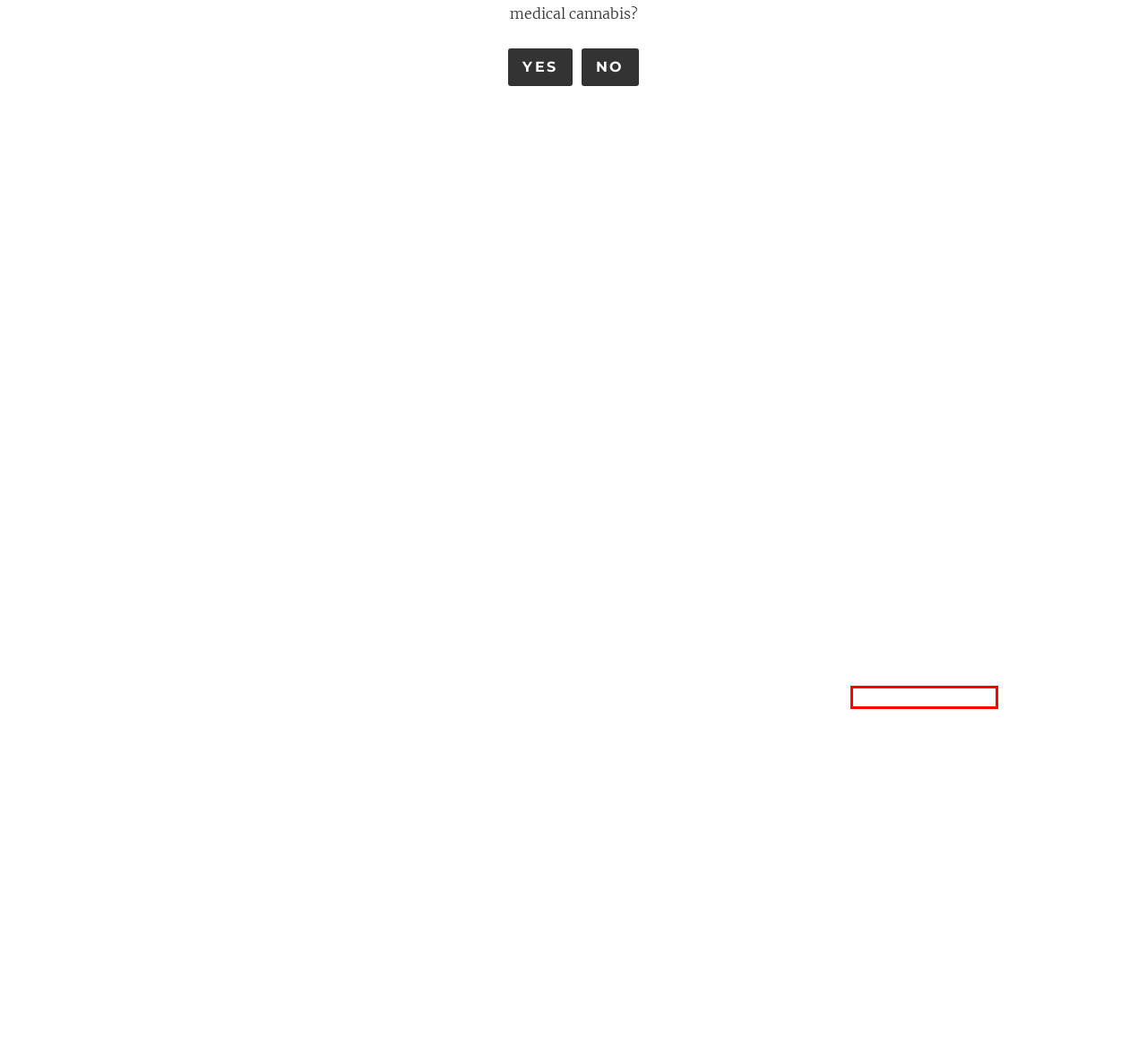Evaluate the webpage screenshot and identify the element within the red bounding box. Select the webpage description that best fits the new webpage after clicking the highlighted element. Here are the candidates:
A. Contraindications
B. Endocannabinoid System
C. Employee Education
D. Infused Cannabis Flower
E. Cannabis Extracts
F. Neurobiology
G. Kief
H. Cannabis Pre-Rolls

B